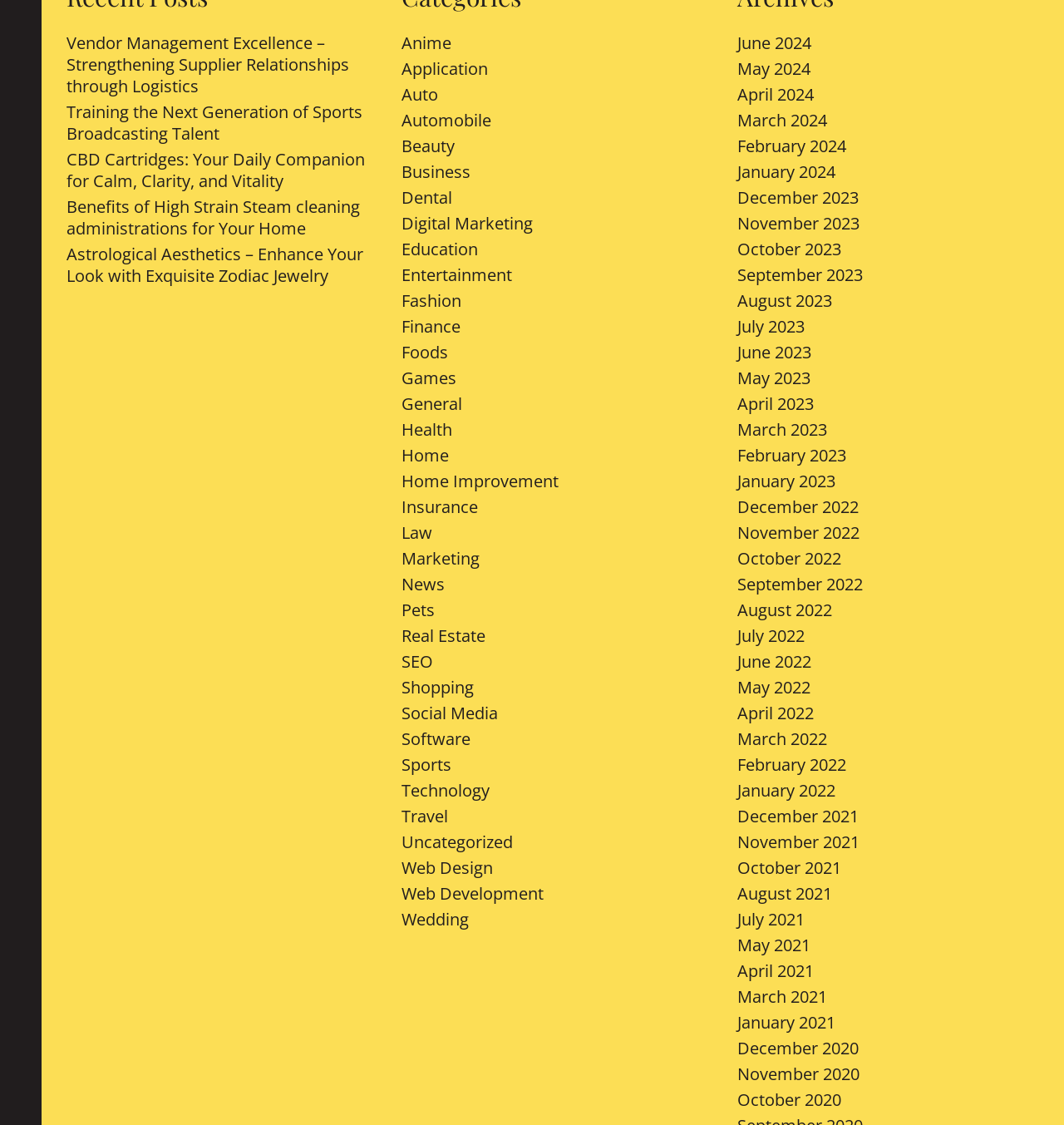Give a one-word or short phrase answer to the question: 
What is the category of 'CBD Cartridges'?

Health